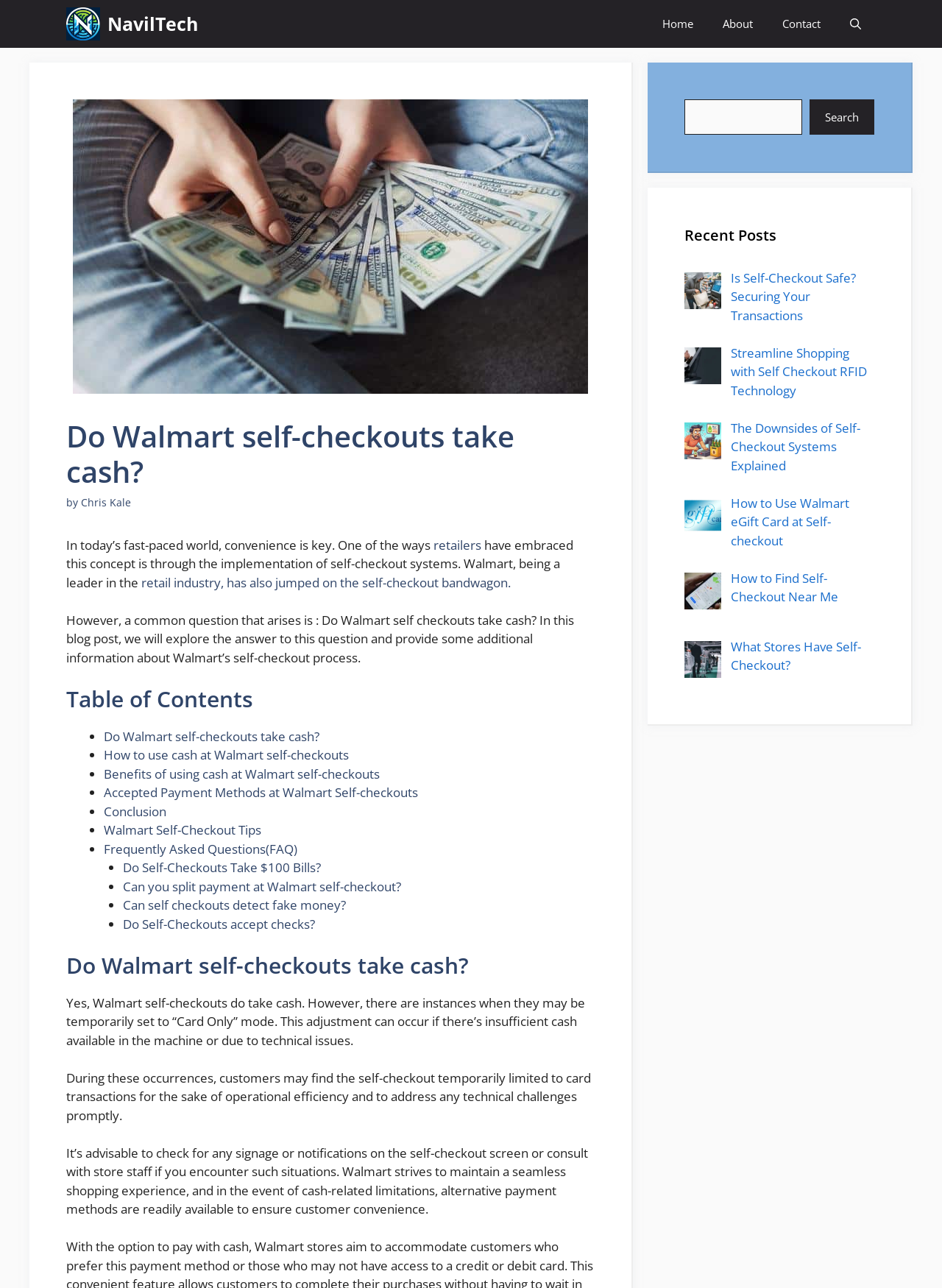Locate the bounding box coordinates of the clickable area to execute the instruction: "Read the article 'Is Self-Checkout Safe? Securing Your Transactions'". Provide the coordinates as four float numbers between 0 and 1, represented as [left, top, right, bottom].

[0.776, 0.209, 0.908, 0.251]